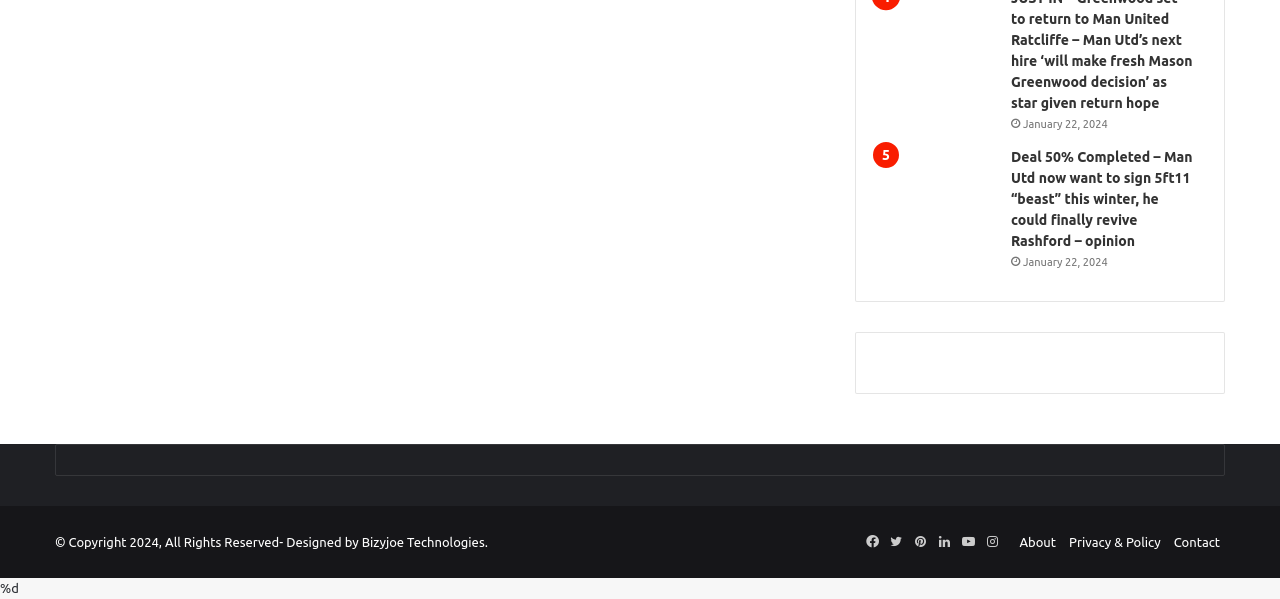Please locate the bounding box coordinates of the region I need to click to follow this instruction: "Get more information about the 'CULTURE' category".

None